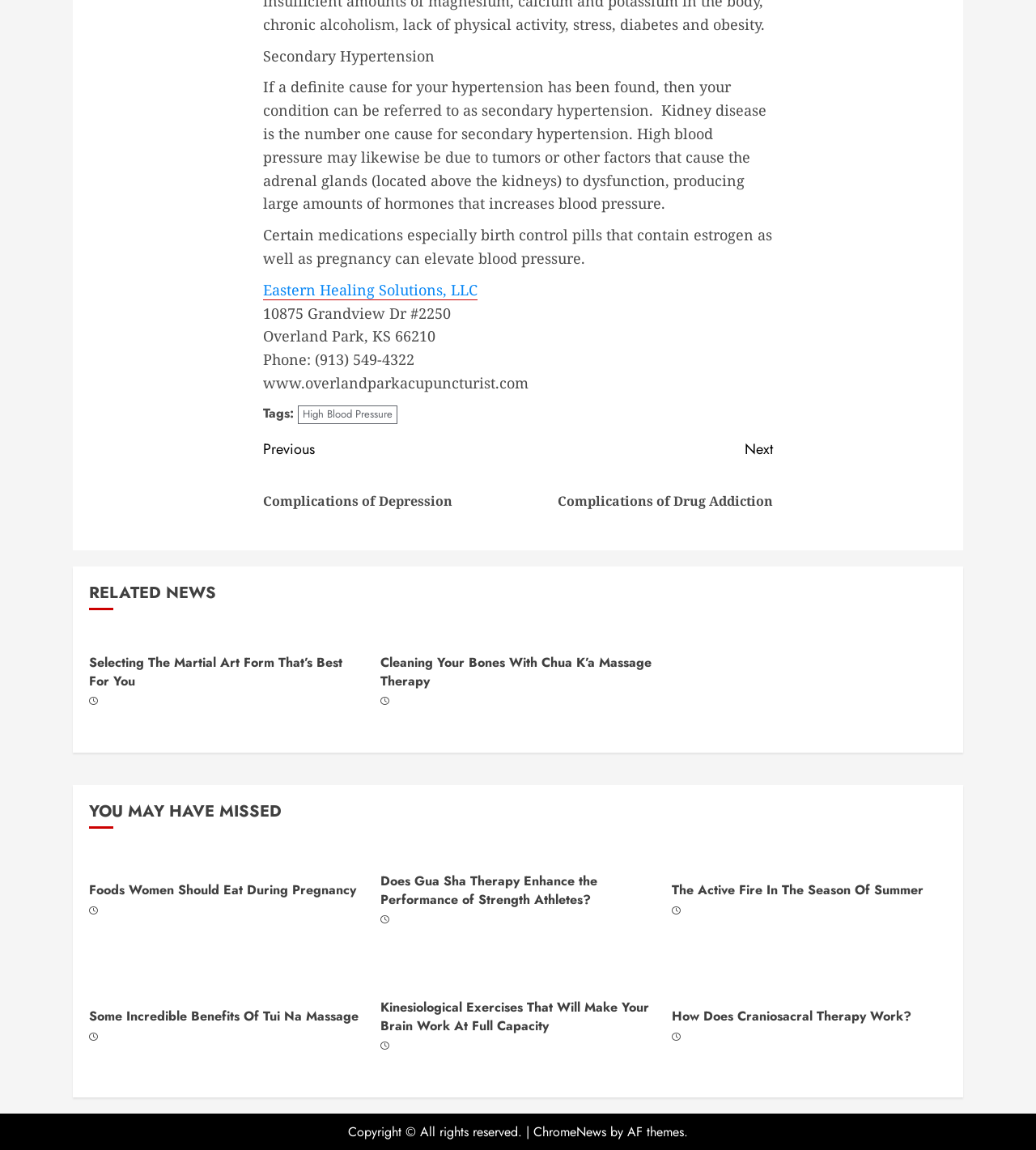Can you determine the bounding box coordinates of the area that needs to be clicked to fulfill the following instruction: "Check 'Copyright © All rights reserved.'"?

[0.336, 0.976, 0.508, 0.992]